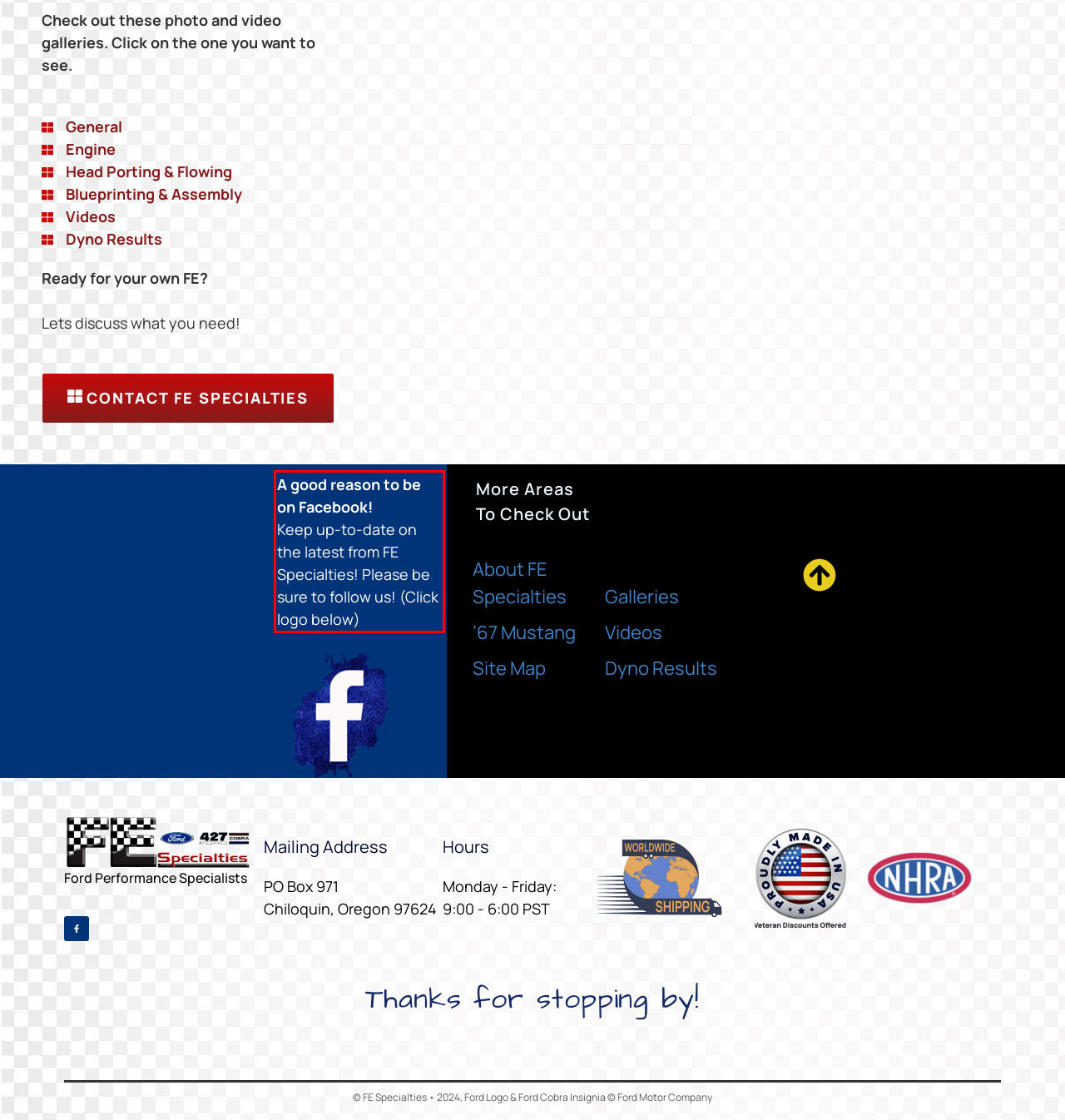Examine the screenshot of the webpage, locate the red bounding box, and generate the text contained within it.

A good reason to be on Facebook! Keep up-to-date on the latest from FE Specialties! Please be sure to follow us! (Click logo below)